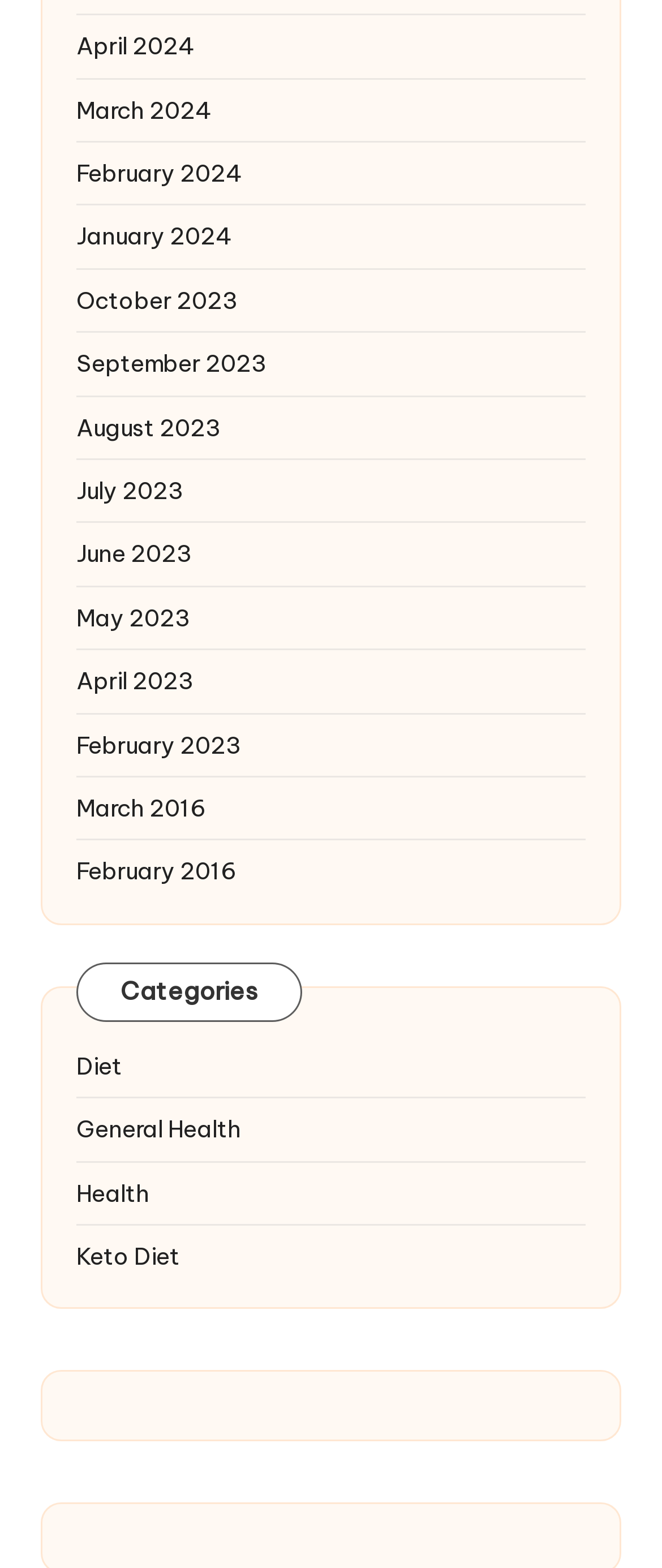Determine the bounding box coordinates of the UI element described below. Use the format (top-left x, top-left y, bottom-right x, bottom-right y) with floating point numbers between 0 and 1: October 2023

[0.115, 0.193, 0.885, 0.215]